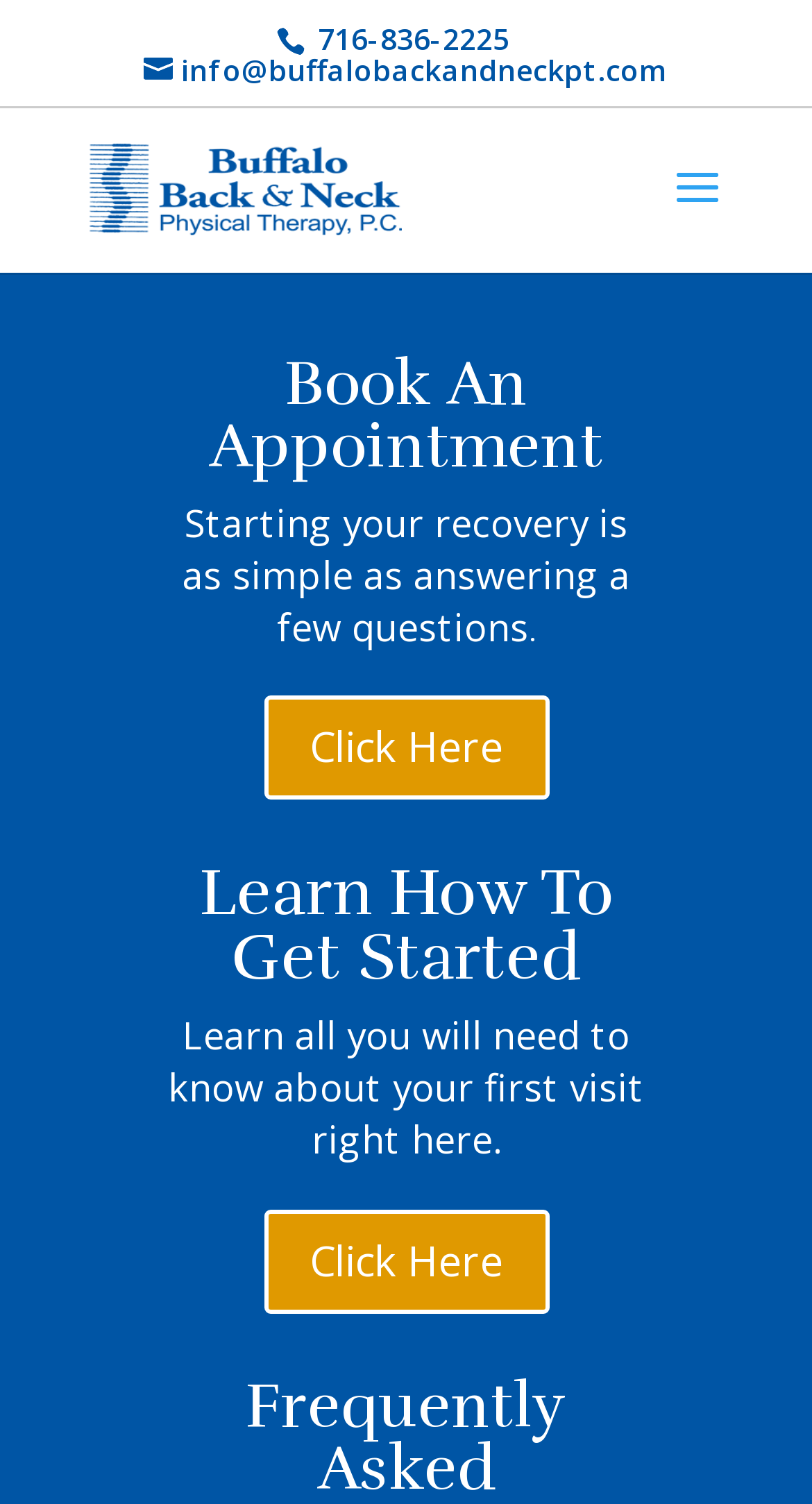What can I learn from the 'Learn How To Get Started' section?
Please provide a comprehensive and detailed answer to the question.

The 'Learn How To Get Started' section is located in the middle of the webpage, with a heading element with a bounding box of [0.203, 0.574, 0.797, 0.673]. According to the static text element with a bounding box of [0.206, 0.672, 0.794, 0.774], this section provides information about what to expect during the first visit to Buffalo Back and Neck PT.